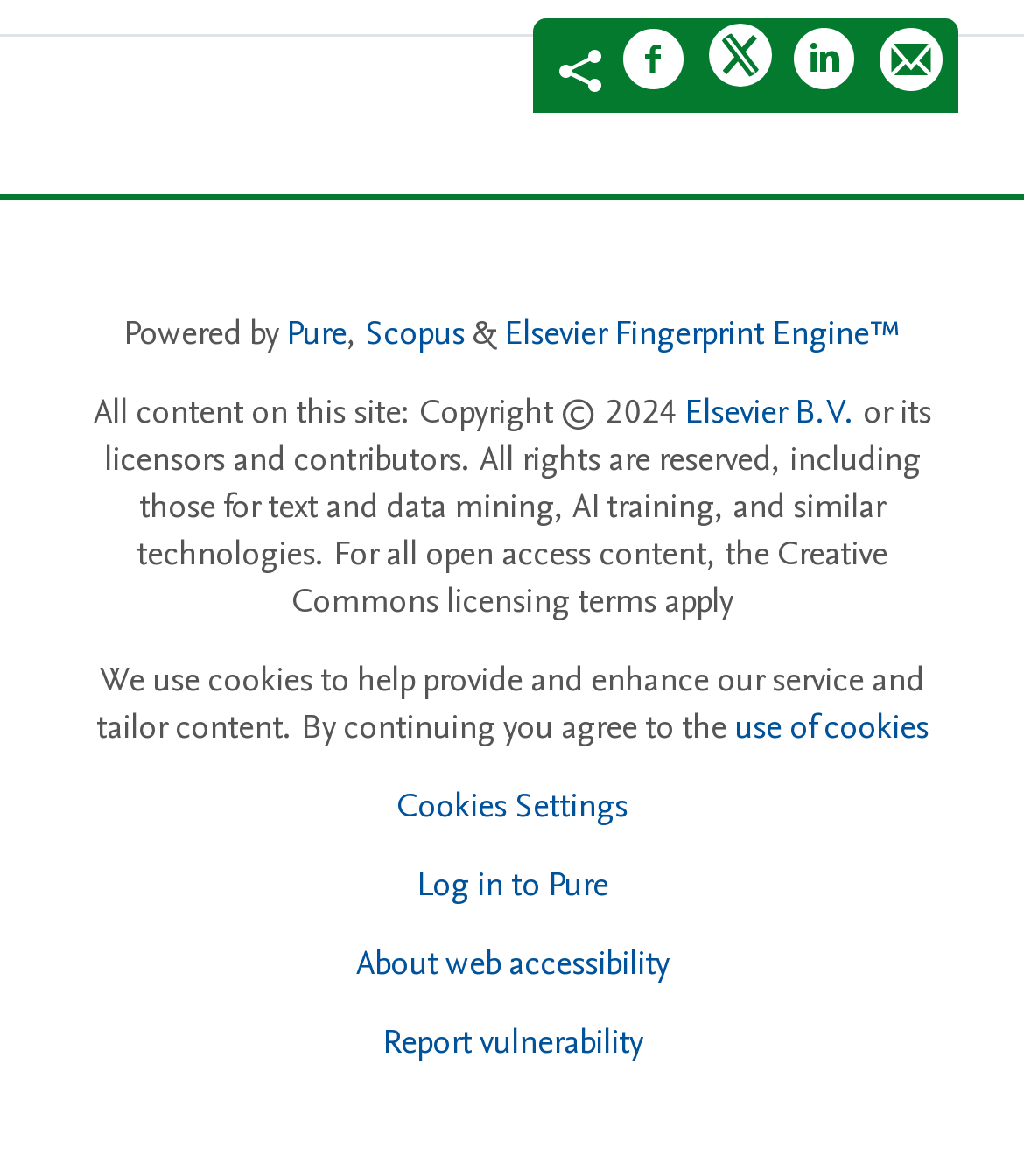Refer to the image and answer the question with as much detail as possible: How many social media sharing options are available?

I counted the number of social media sharing links available on the webpage, which are 'Share on Facebook', 'Share on Twitter', 'Share on LinkedIn', and 'Share by email'. Therefore, there are 4 social media sharing options available.